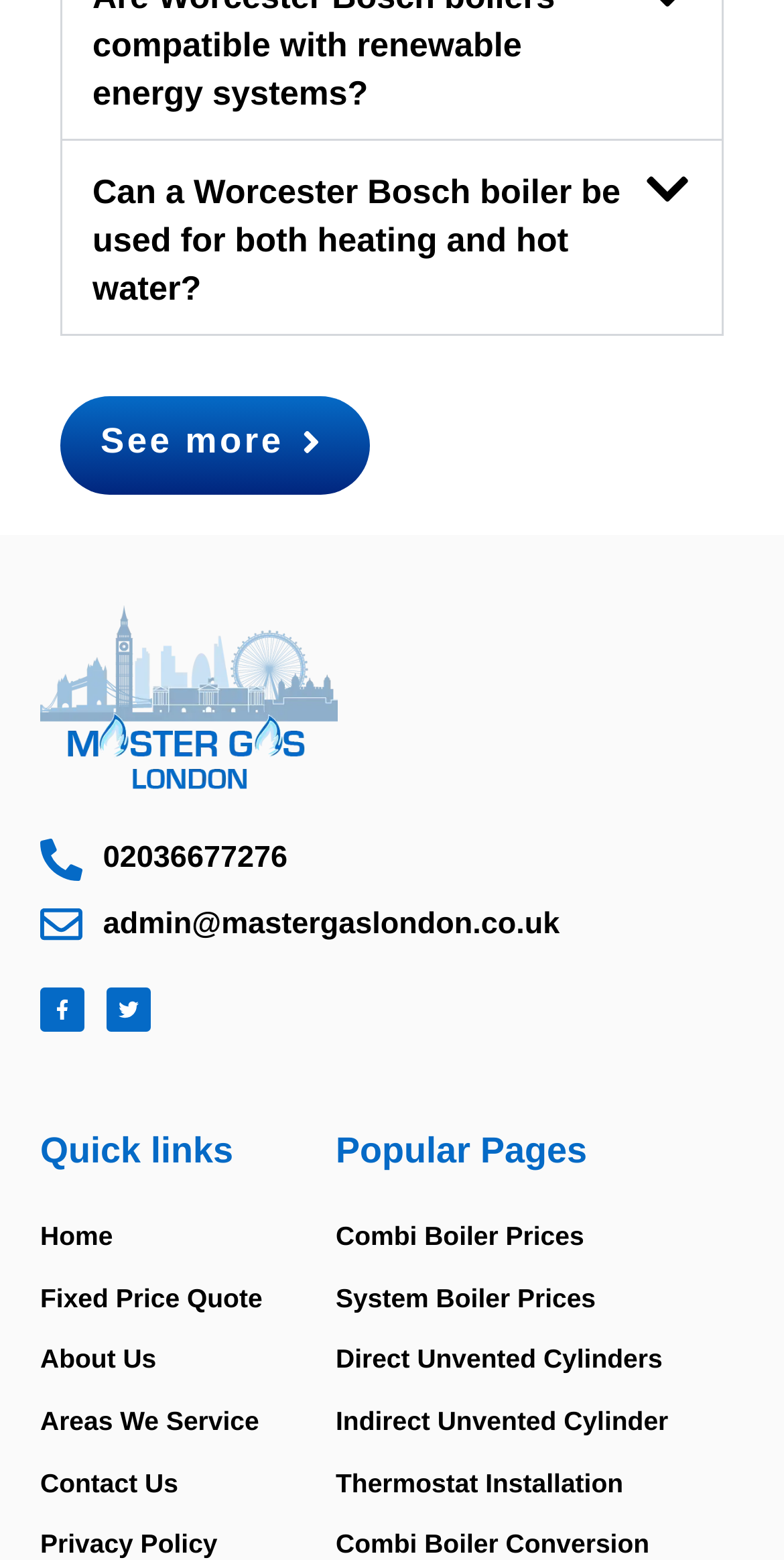Please specify the bounding box coordinates of the clickable section necessary to execute the following command: "Contact us by phone".

[0.051, 0.537, 0.949, 0.566]